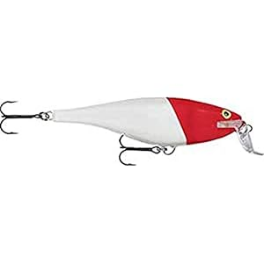Provide an in-depth description of the image.

The image features the **Rapala Super Shad Rap in a striking red and white color scheme**, specifically designed for effective fishing. This 14cm lure is equipped with three sharp hooks, providing an excellent chance of hooking your catch. Its captivating design mimics the appearance of prey, making it an irresistible target for various fish species. The Super Shad Rap is highly regarded among anglers for its ability to produce lifelike swimming actions, attracting neutral or reluctant followers. Perfect for both casual and competitive fishing environments, this lure combines quality craftsmanship with functionality, ensuring a rewarding experience on the water.